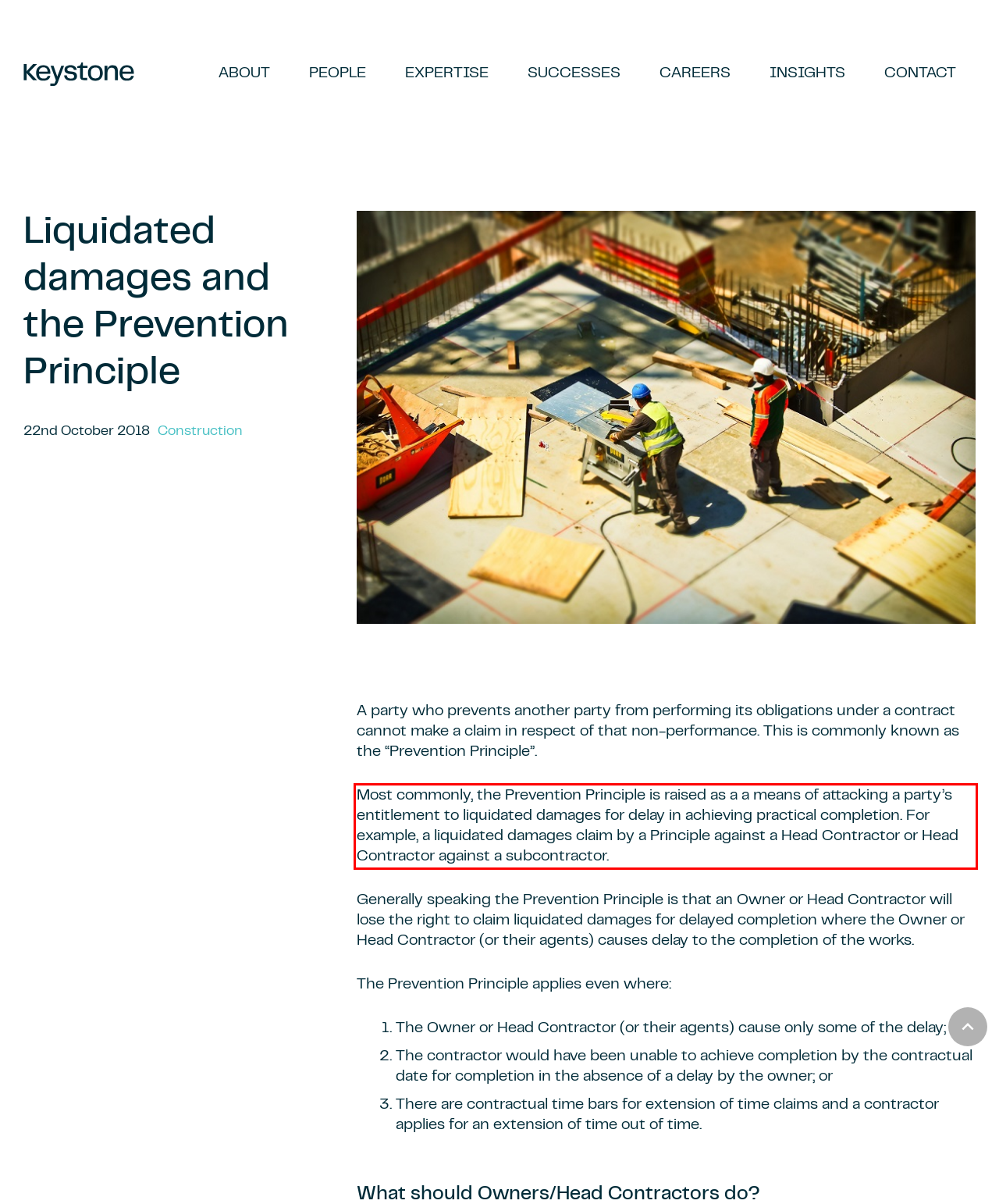Review the screenshot of the webpage and recognize the text inside the red rectangle bounding box. Provide the extracted text content.

Most commonly, the Prevention Principle is raised as a a means of attacking a party’s entitlement to liquidated damages for delay in achieving practical completion. For example, a liquidated damages claim by a Principle against a Head Contractor or Head Contractor against a subcontractor.